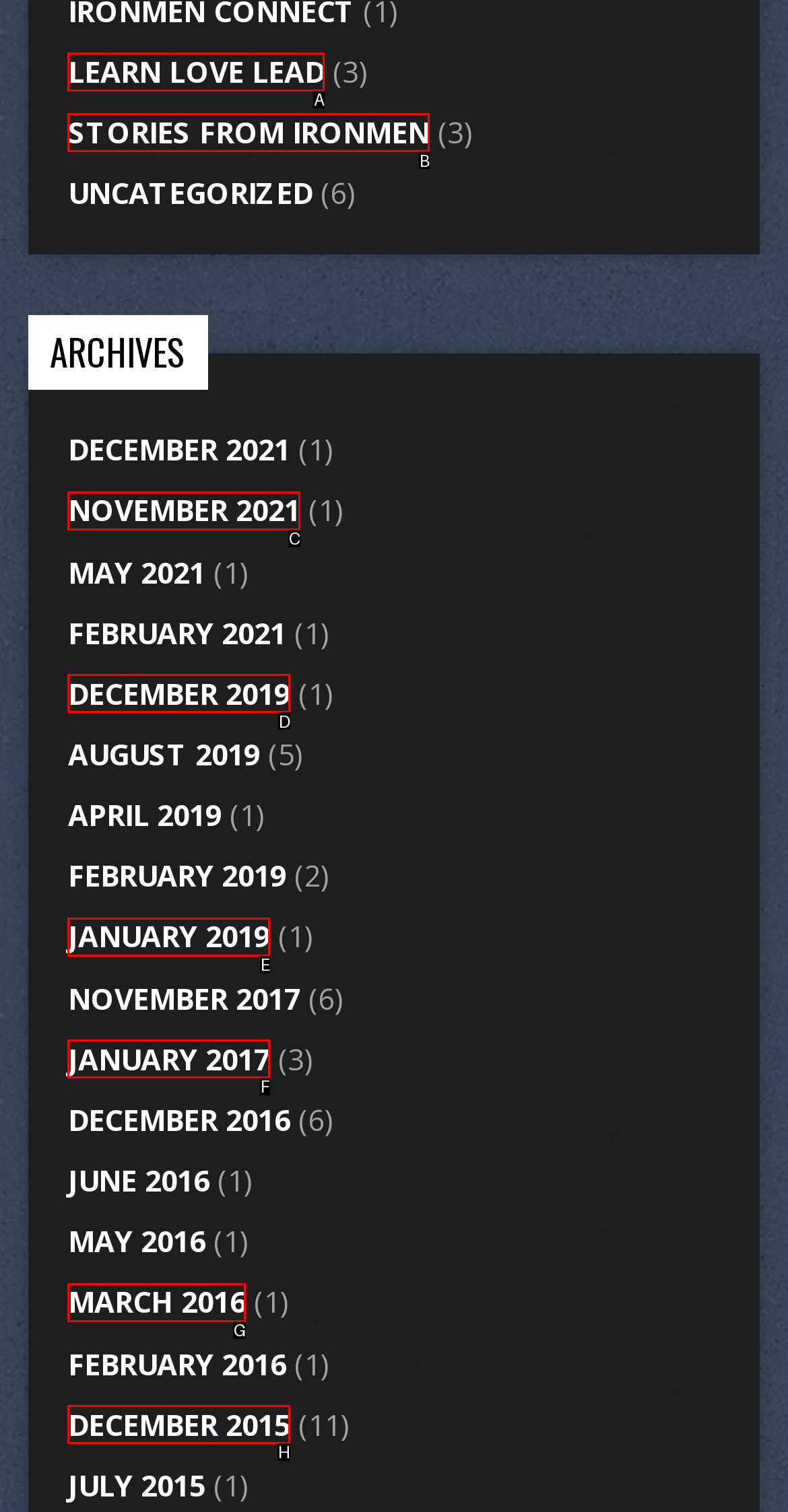Select the HTML element that matches the description: admin. Provide the letter of the chosen option as your answer.

None